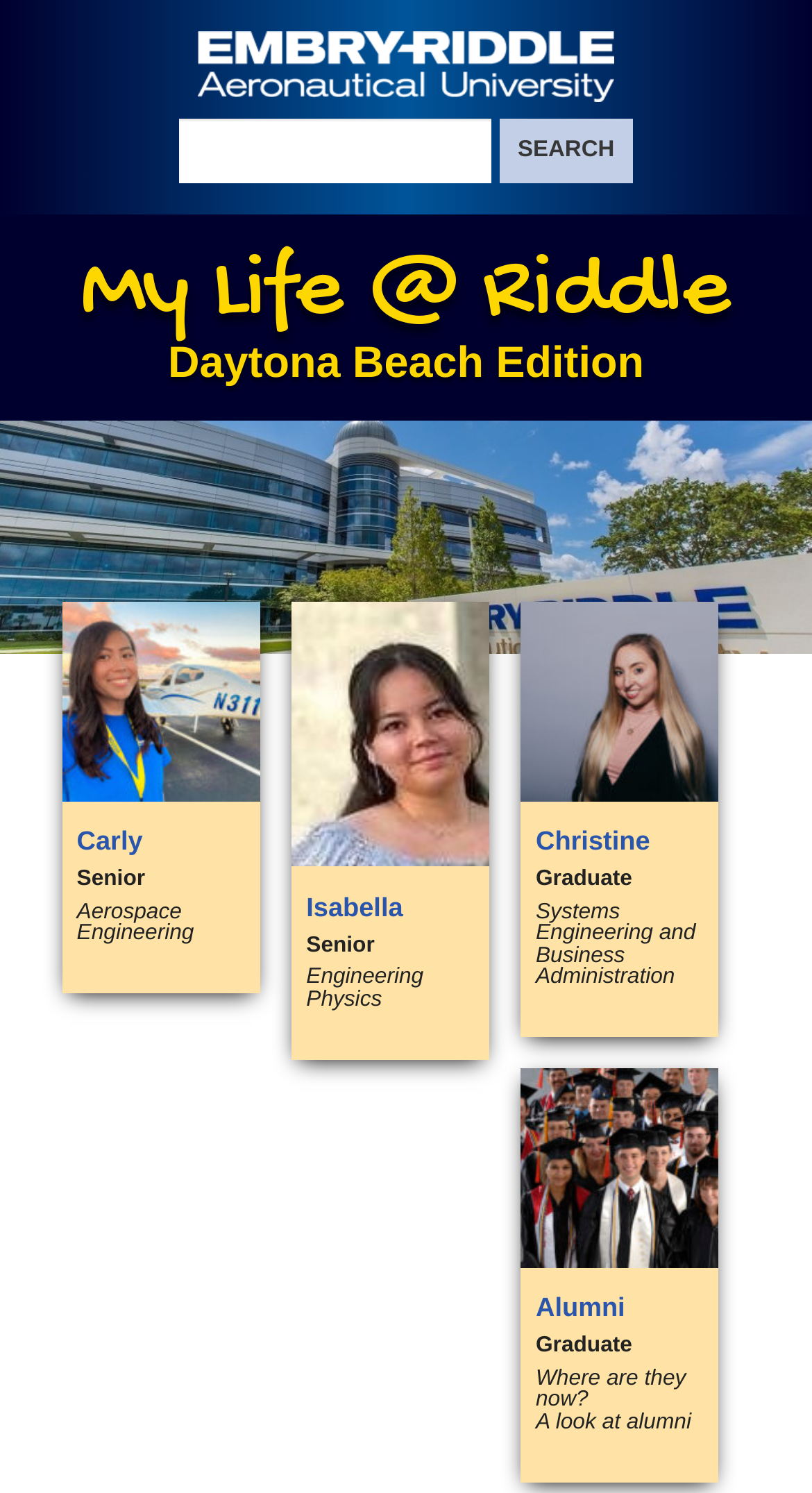Answer this question using a single word or a brief phrase:
How many people are listed on the page?

4